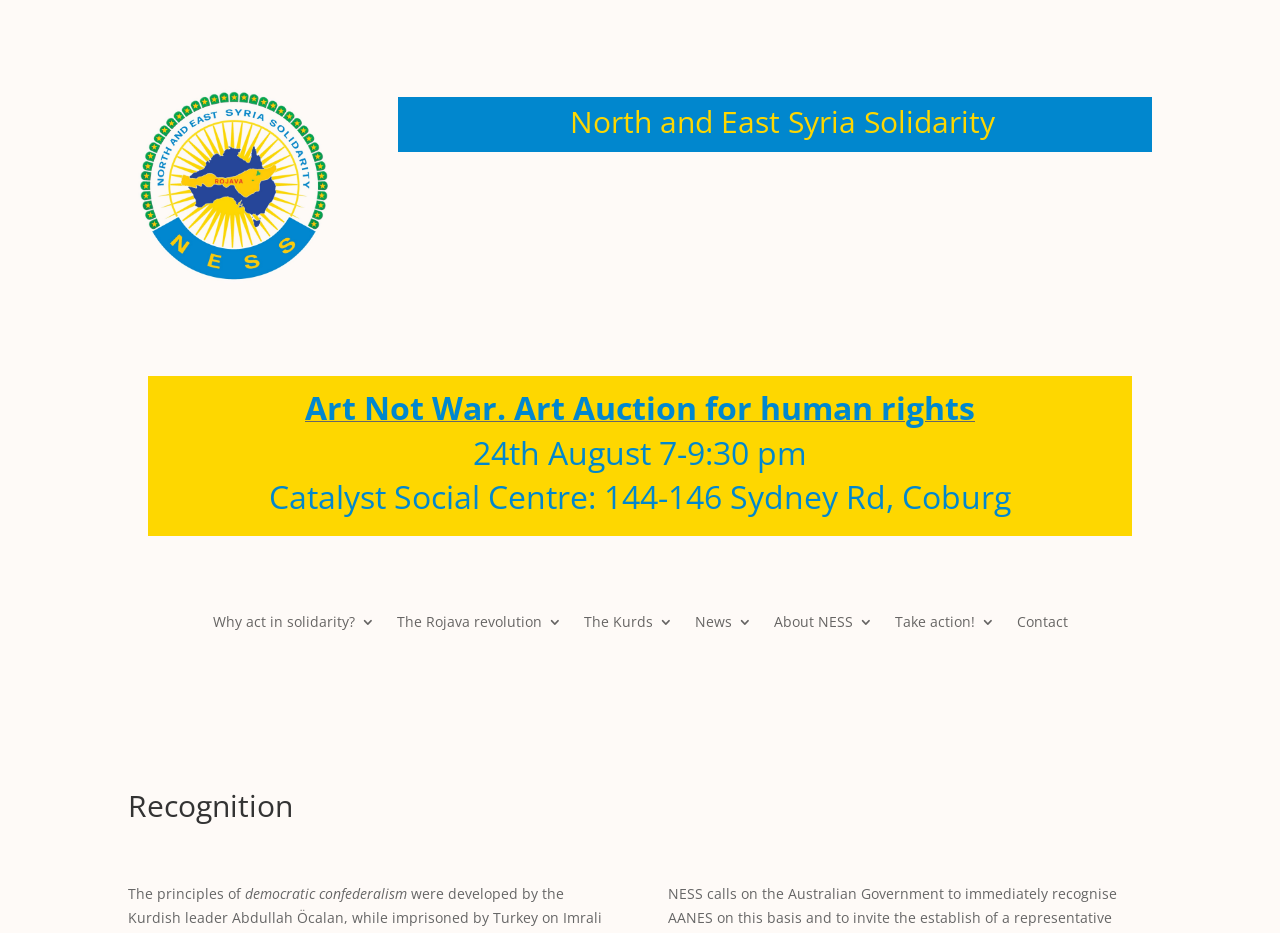How many links are there in the webpage?
Based on the image, respond with a single word or phrase.

9